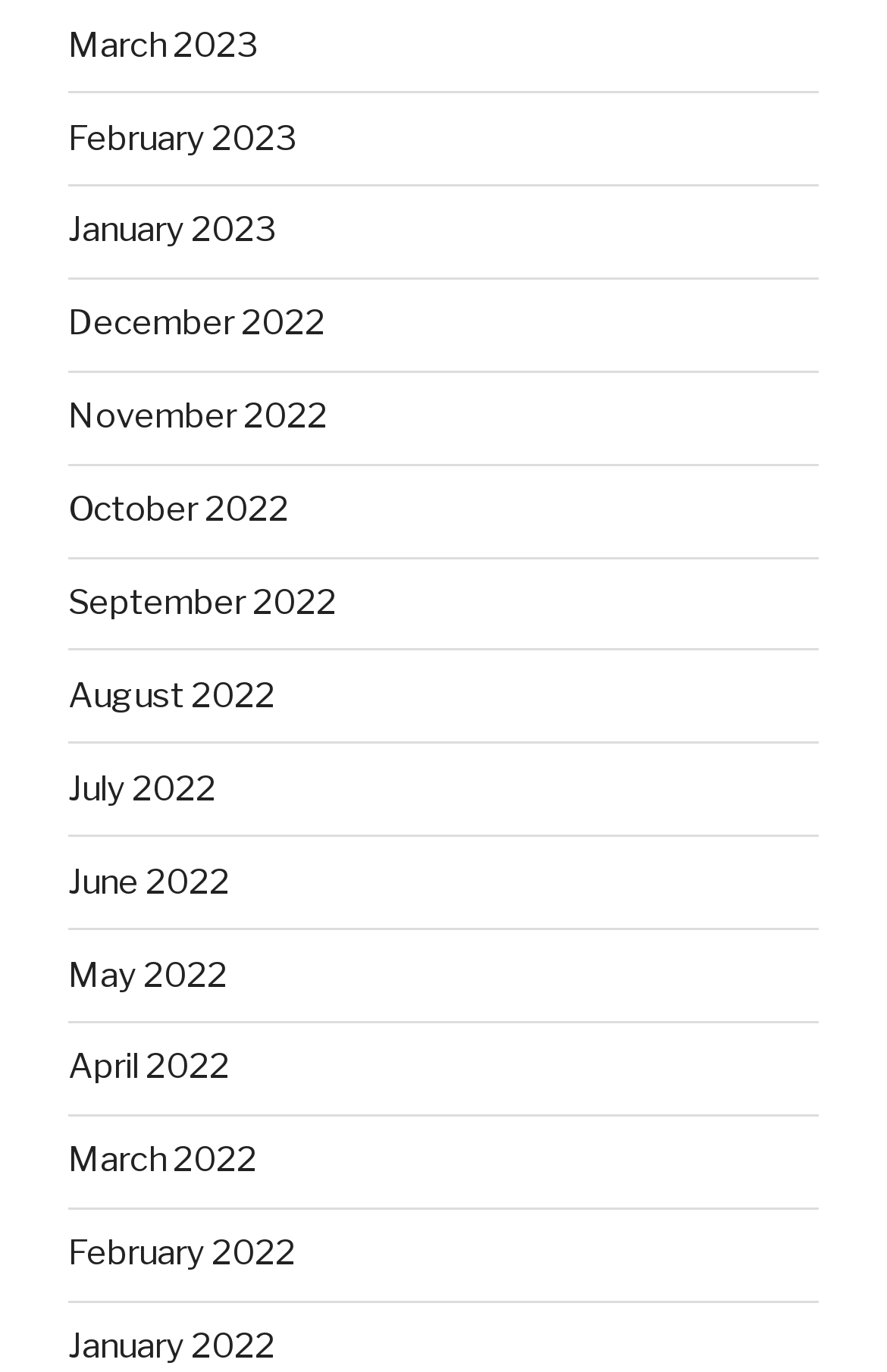Please identify the bounding box coordinates of the clickable element to fulfill the following instruction: "Read the Beauty and Style tips". The coordinates should be four float numbers between 0 and 1, i.e., [left, top, right, bottom].

None